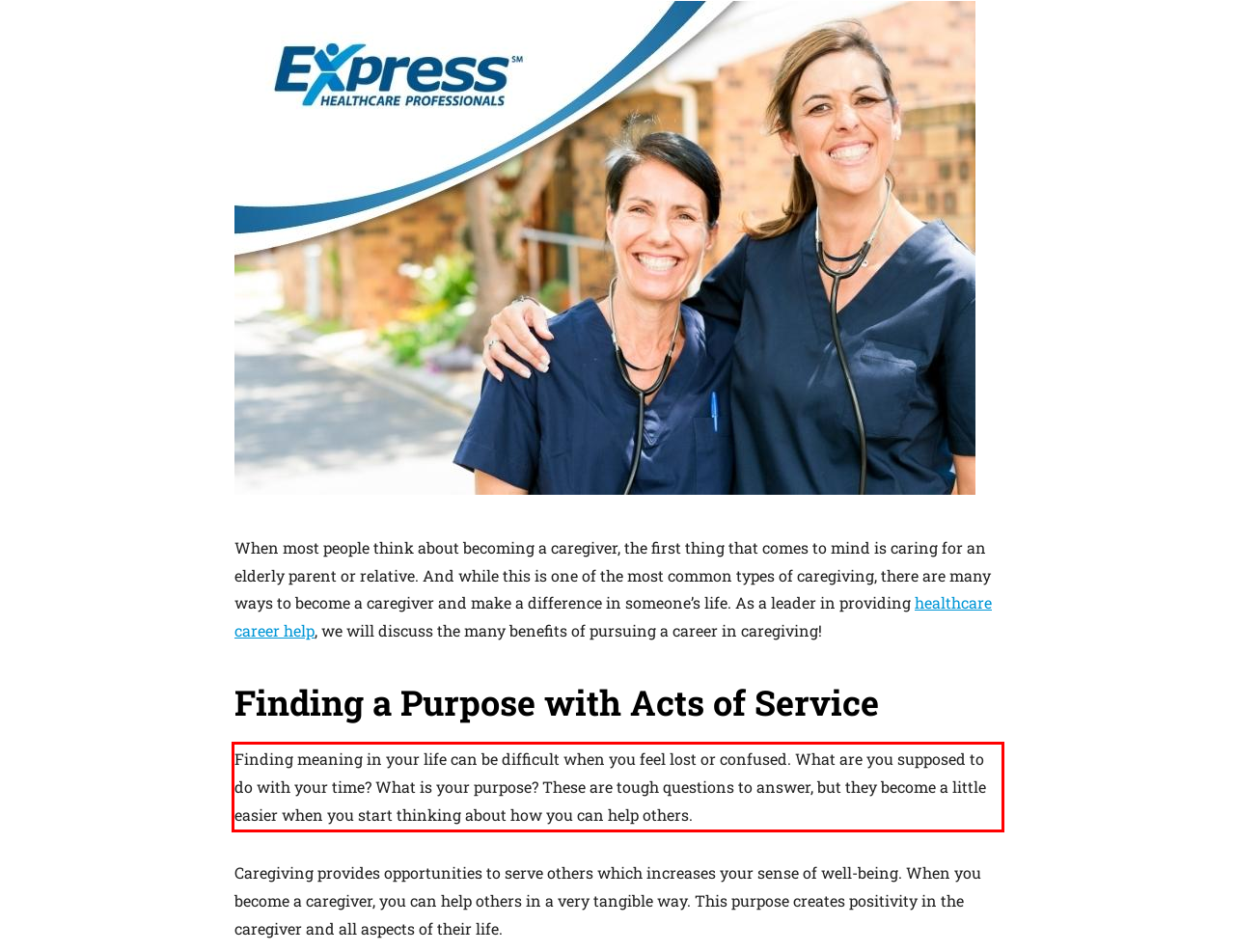By examining the provided screenshot of a webpage, recognize the text within the red bounding box and generate its text content.

Finding meaning in your life can be difficult when you feel lost or confused. What are you supposed to do with your time? What is your purpose? These are tough questions to answer, but they become a little easier when you start thinking about how you can help others.